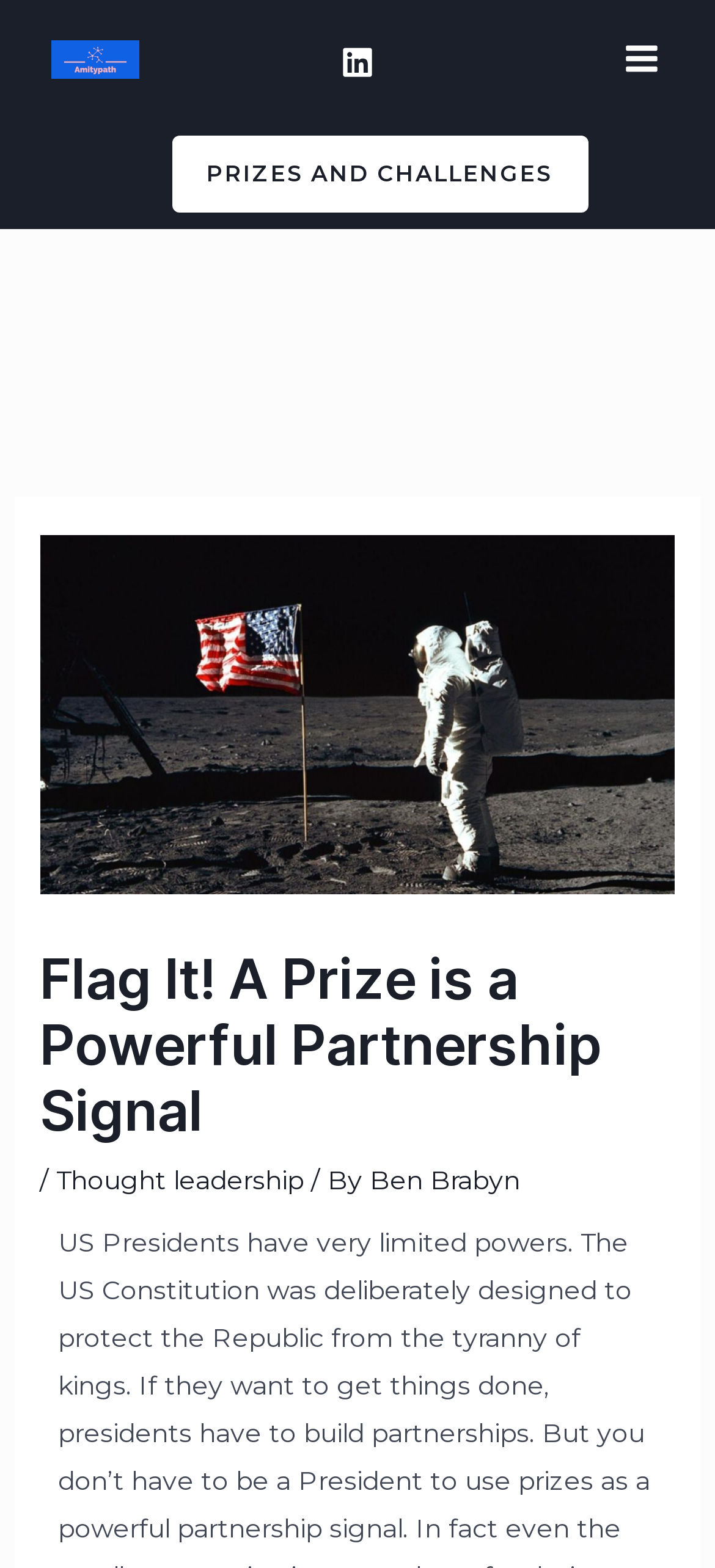Provide a brief response using a word or short phrase to this question:
What is the purpose of the prizes mentioned on the webpage?

Partnership signal